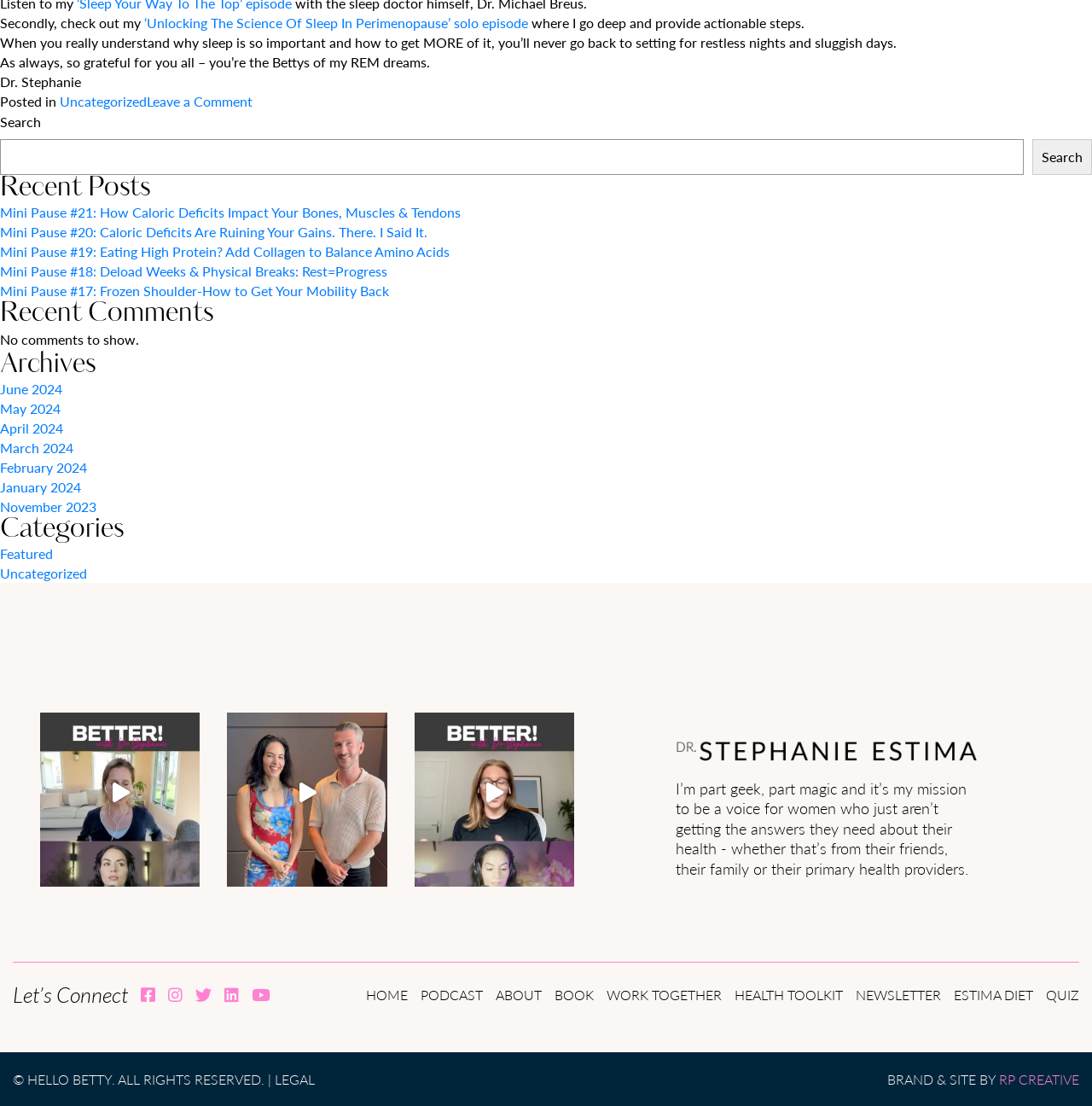Respond with a single word or phrase to the following question:
What is the purpose of the 'Search' button?

To search the website